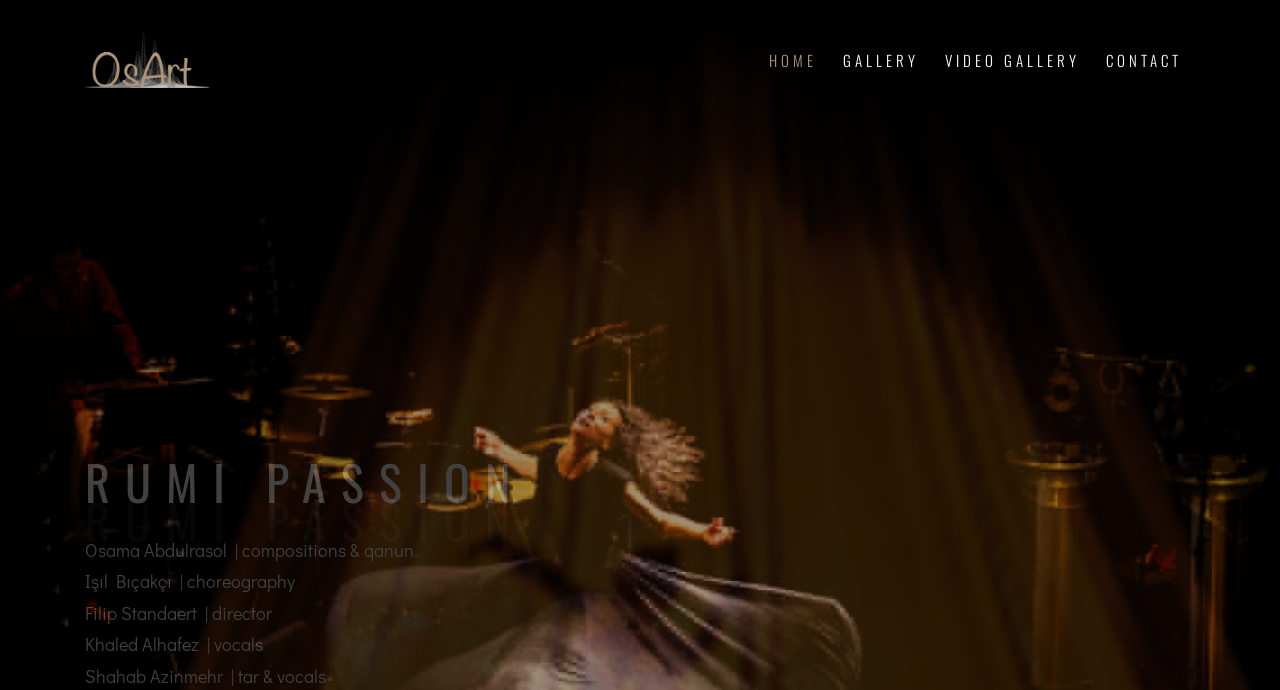Utilize the information from the image to answer the question in detail:
What is the role of Işıl Bıçakçı?

I found the StaticText element with the text 'Işıl Bıçakçı | choreography', which suggests that Işıl Bıçakçı is credited with the role of choreography.